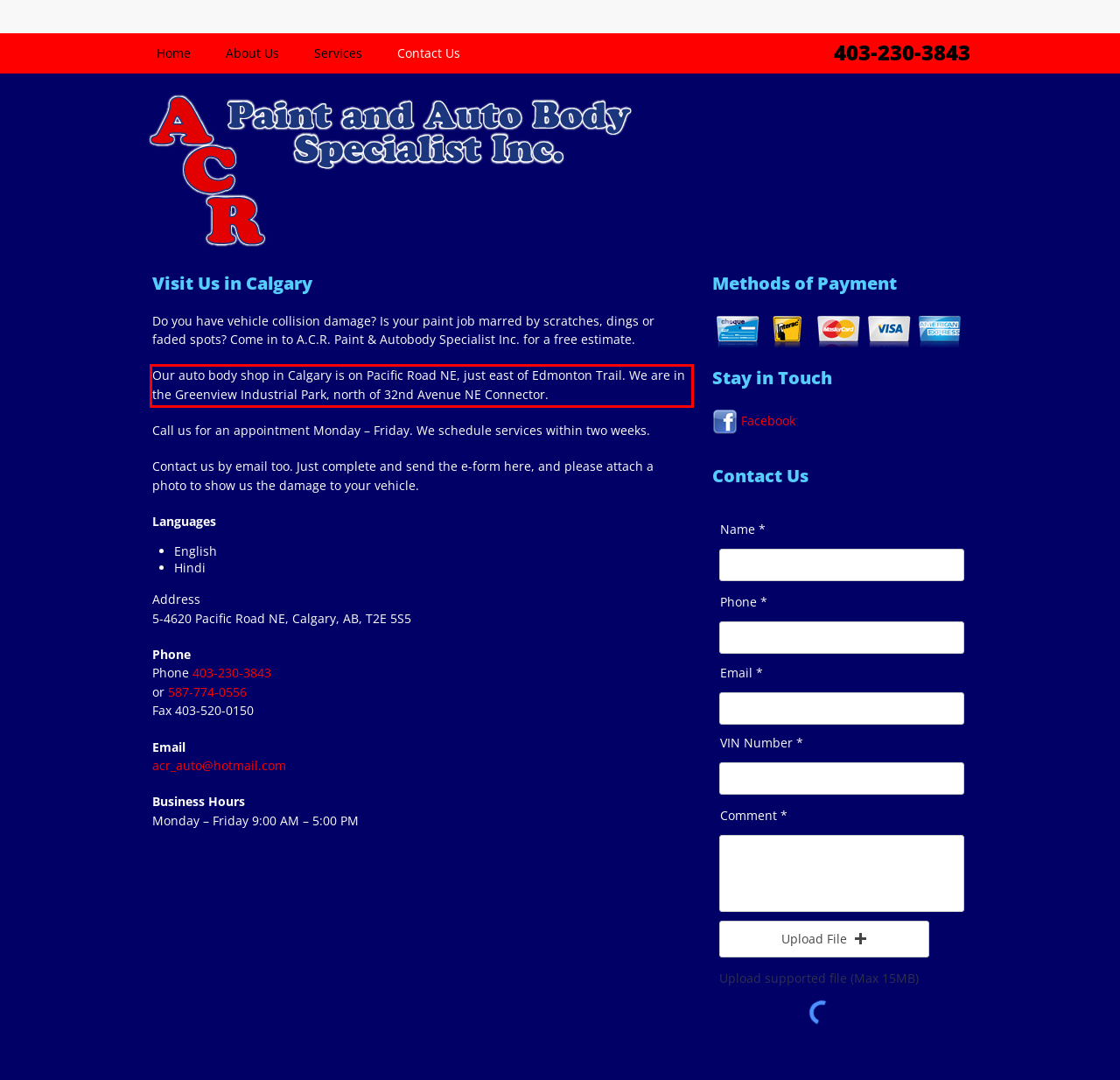Examine the webpage screenshot and use OCR to recognize and output the text within the red bounding box.

Our auto body shop in Calgary is on Pacific Road NE, just east of Edmonton Trail. We are in the Greenview Industrial Park, north of 32nd Avenue NE Connector.